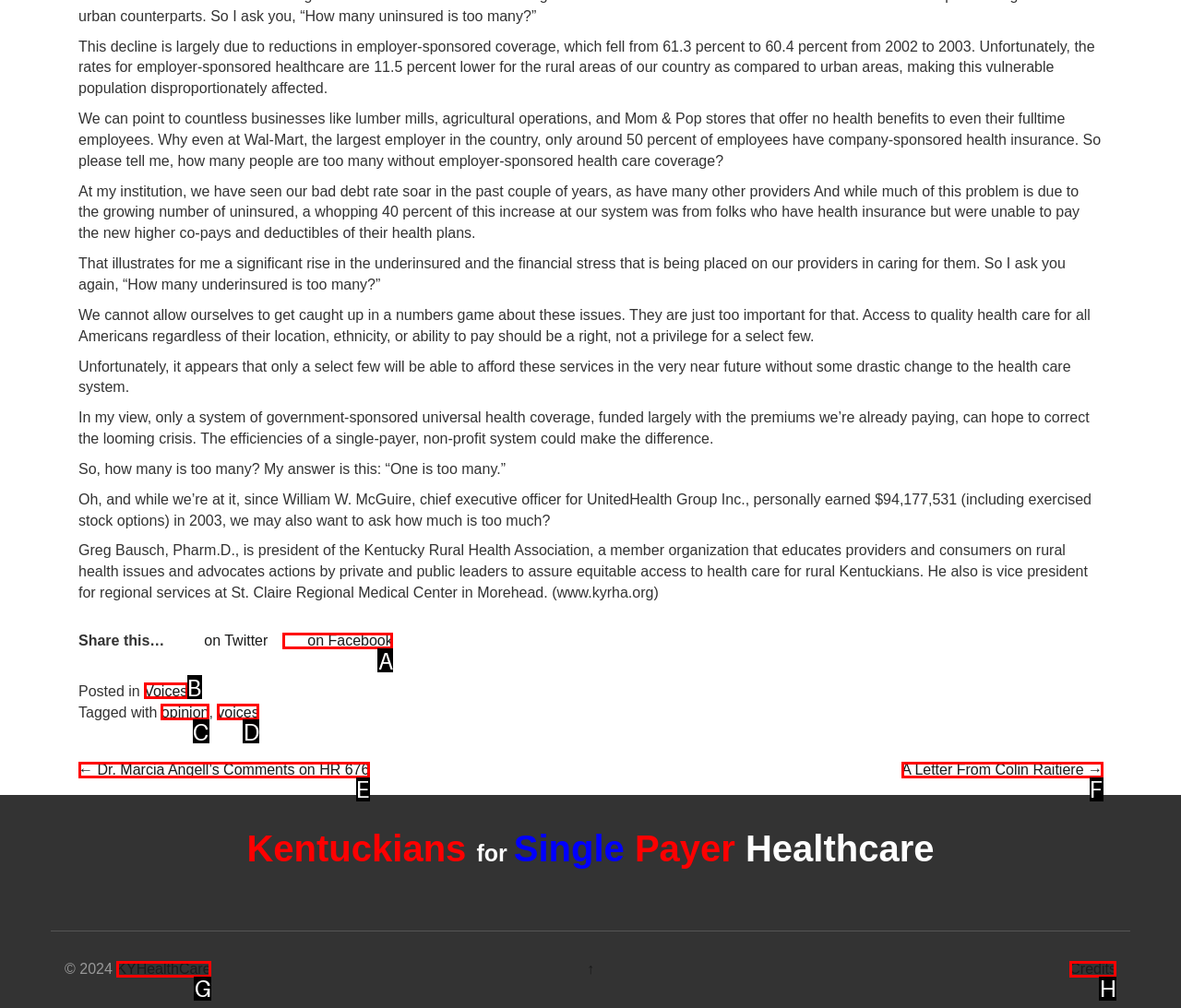Choose the option that matches the following description: on Facebook
Reply with the letter of the selected option directly.

A